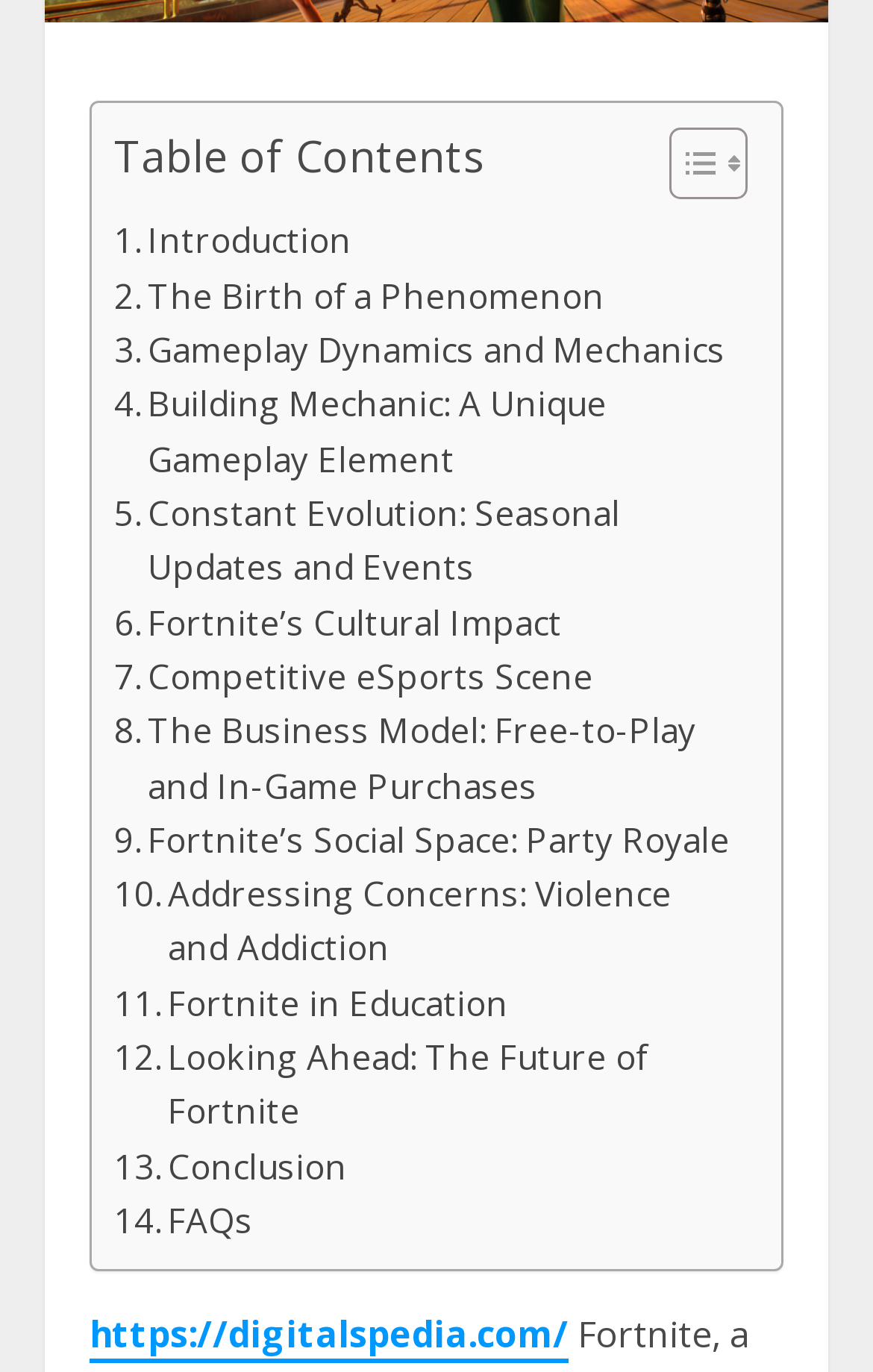Reply to the question with a brief word or phrase: How many images are on the toggle button?

2